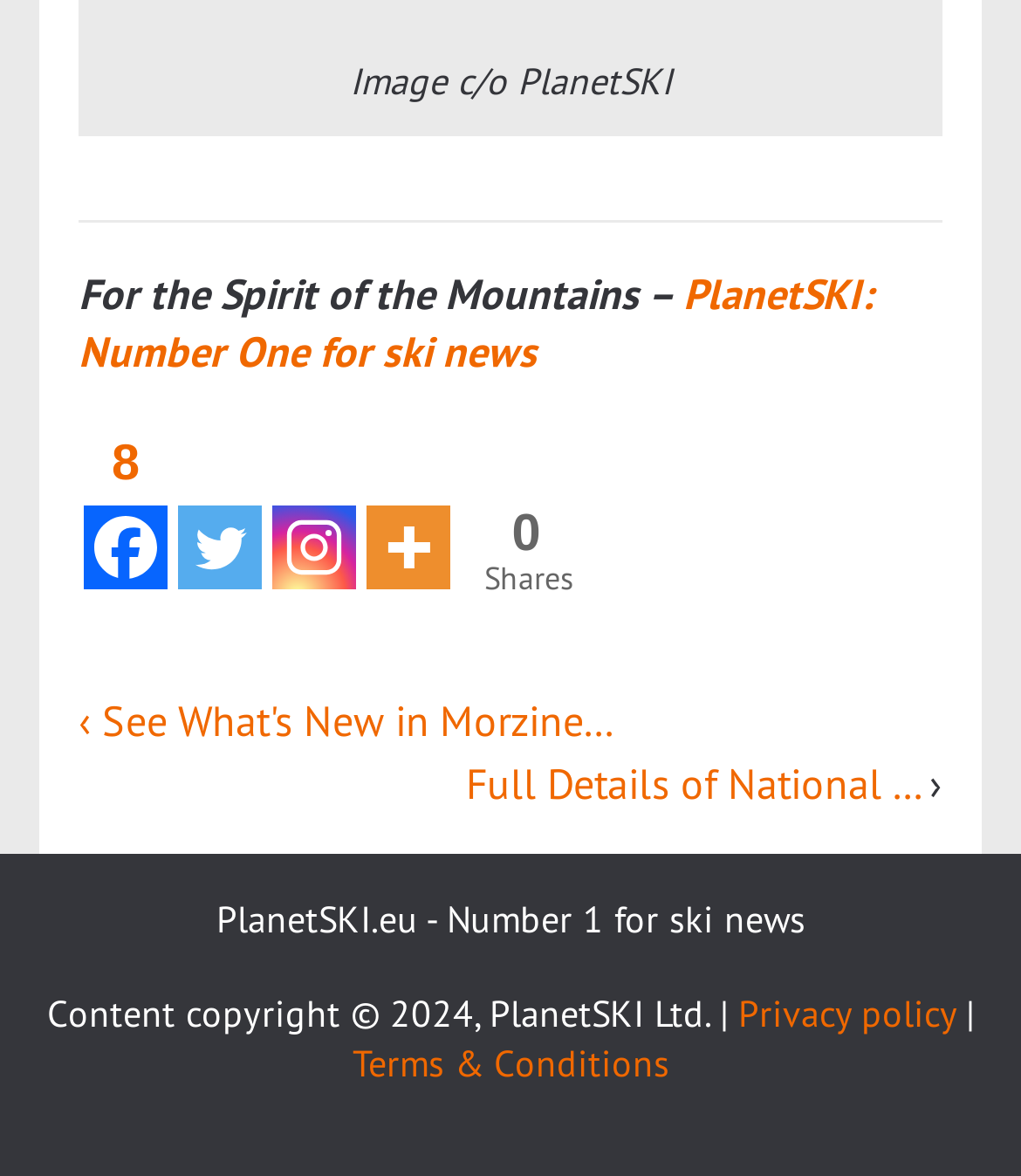Identify the bounding box coordinates of the specific part of the webpage to click to complete this instruction: "Visit PlanetSKI on Facebook".

[0.082, 0.474, 0.164, 0.609]